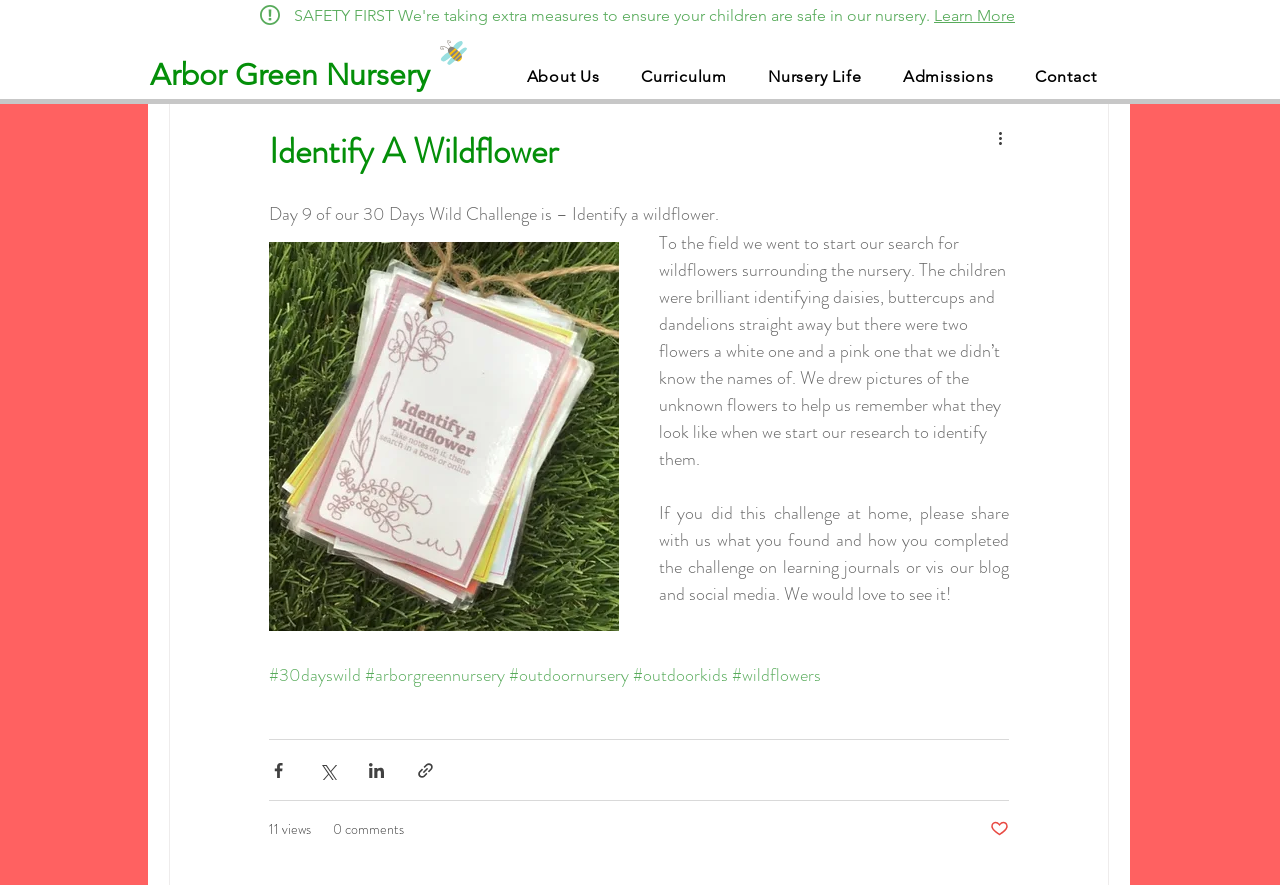What is the name of the nursery?
Look at the image and respond with a single word or a short phrase.

Arbor Green Nursery